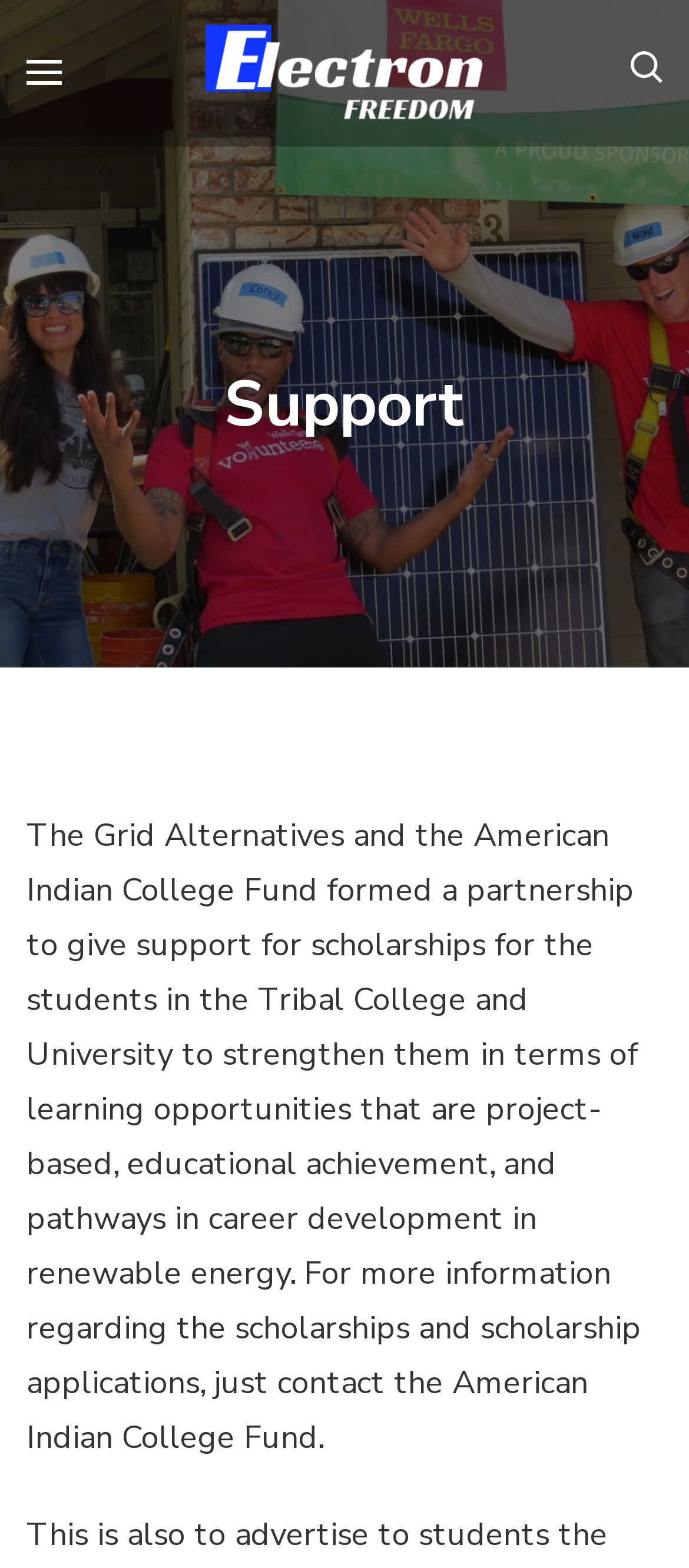Extract the bounding box coordinates for the HTML element that matches this description: "Share on Facebook". The coordinates should be four float numbers between 0 and 1, i.e., [left, top, right, bottom].

None